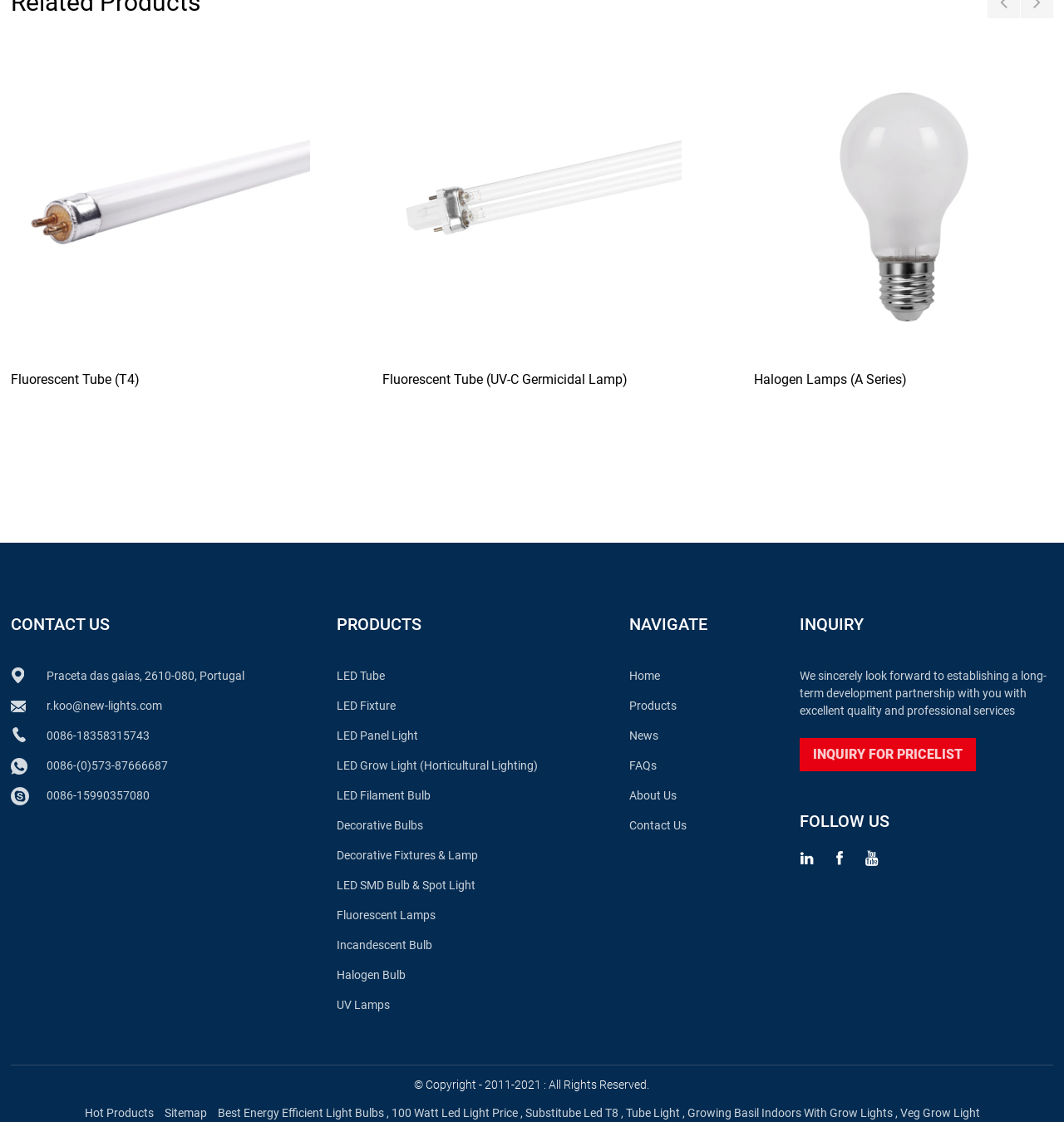What is the purpose of the INQUIRY section?
Please answer the question with as much detail and depth as you can.

In the INQUIRY section, I saw a link that says 'INQUIRY FOR PRICELIST', which suggests that the purpose of this section is to allow users to request a pricelist from the company.